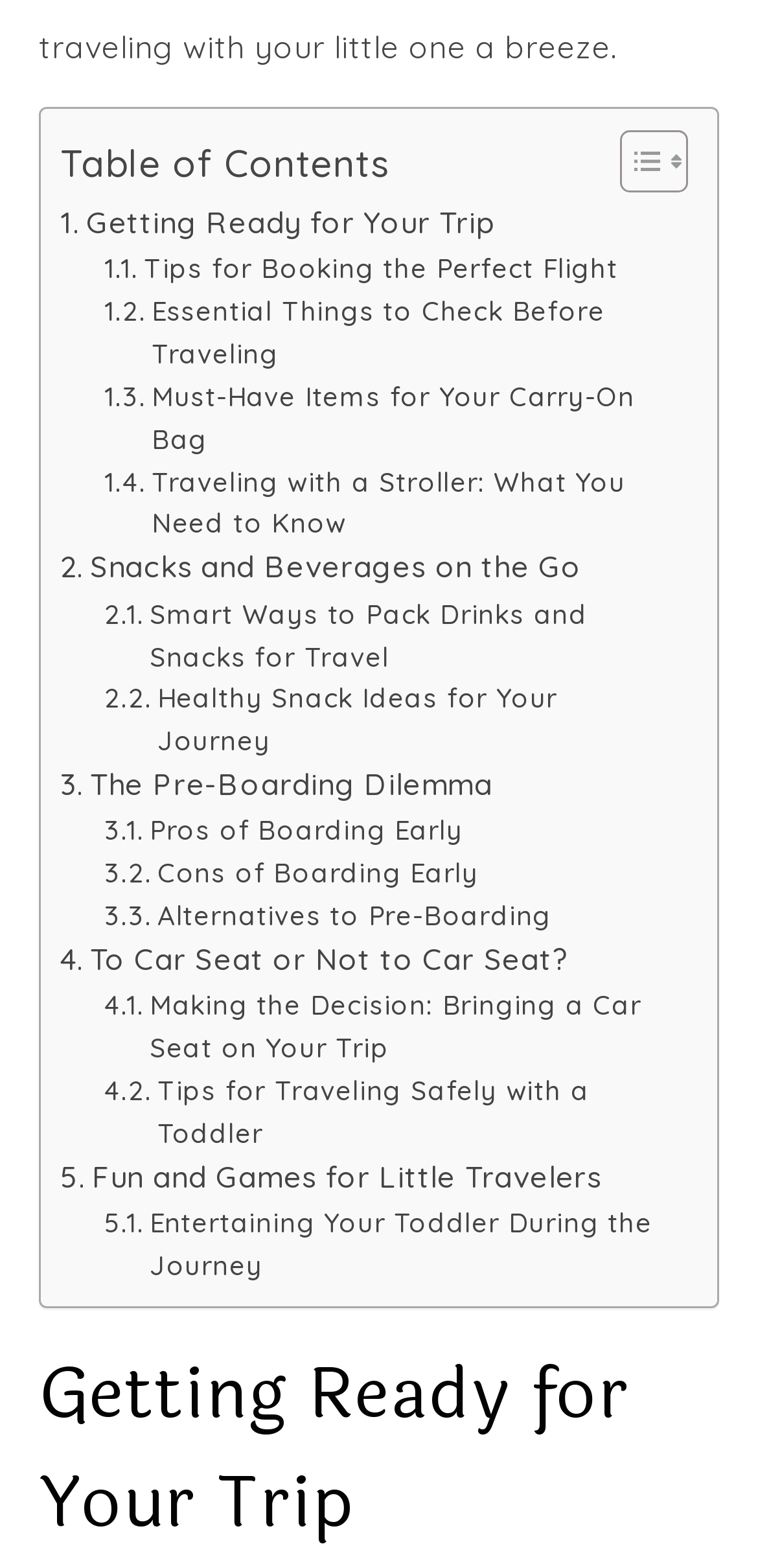Please locate the bounding box coordinates for the element that should be clicked to achieve the following instruction: "Learn about 'Essential Things to Check Before Traveling'". Ensure the coordinates are given as four float numbers between 0 and 1, i.e., [left, top, right, bottom].

[0.138, 0.185, 0.895, 0.239]